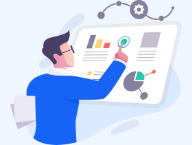What is the man analyzing?
Provide an in-depth answer to the question, covering all aspects.

The man in the image is pointing towards various colorful graphs and charts displayed on the screen in front of him, indicating that he is analyzing data to make informed decisions, which is a key aspect of advisory roles.